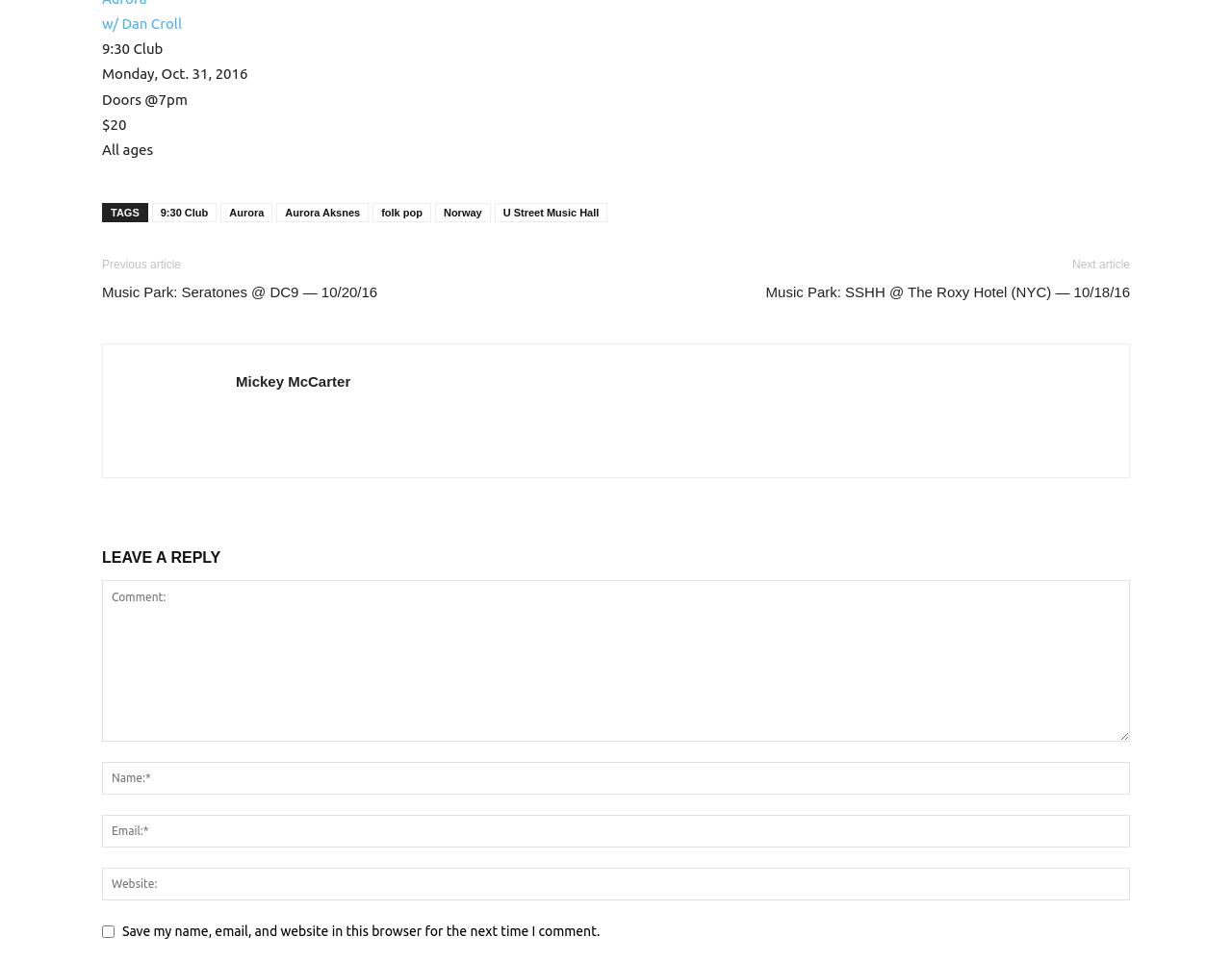Using the given element description, provide the bounding box coordinates (top-left x, top-left y, bottom-right x, bottom-right y) for the corresponding UI element in the screenshot: Norway

[0.353, 0.211, 0.398, 0.231]